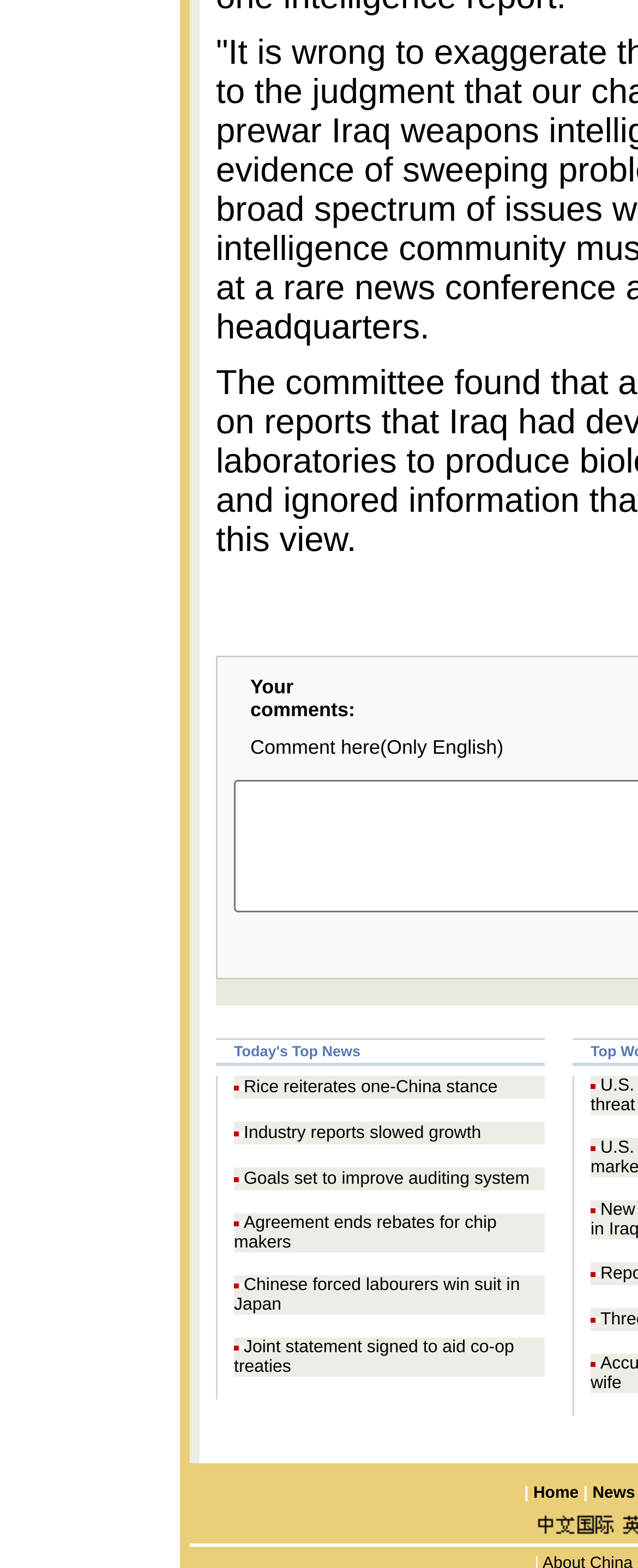What is the topic of the news article? Based on the image, give a response in one word or a short phrase.

Rice reiterates one-China stance